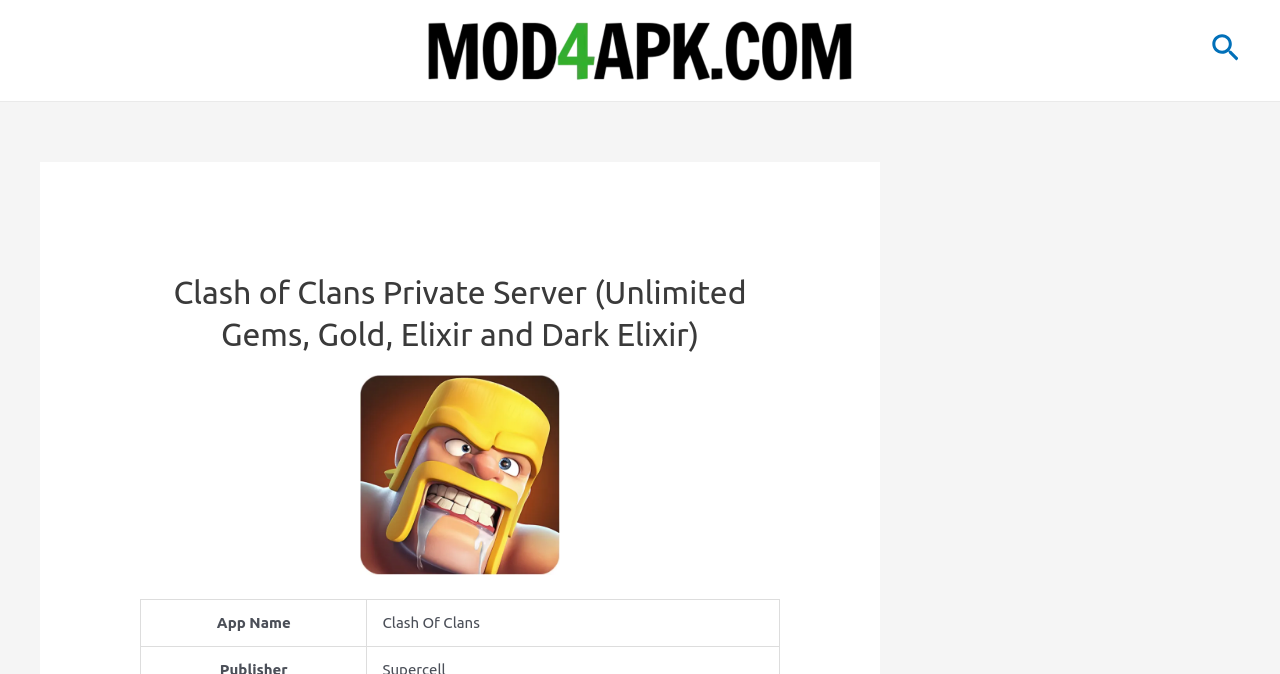What is the size of the app?
Please use the image to provide a one-word or short phrase answer.

110M